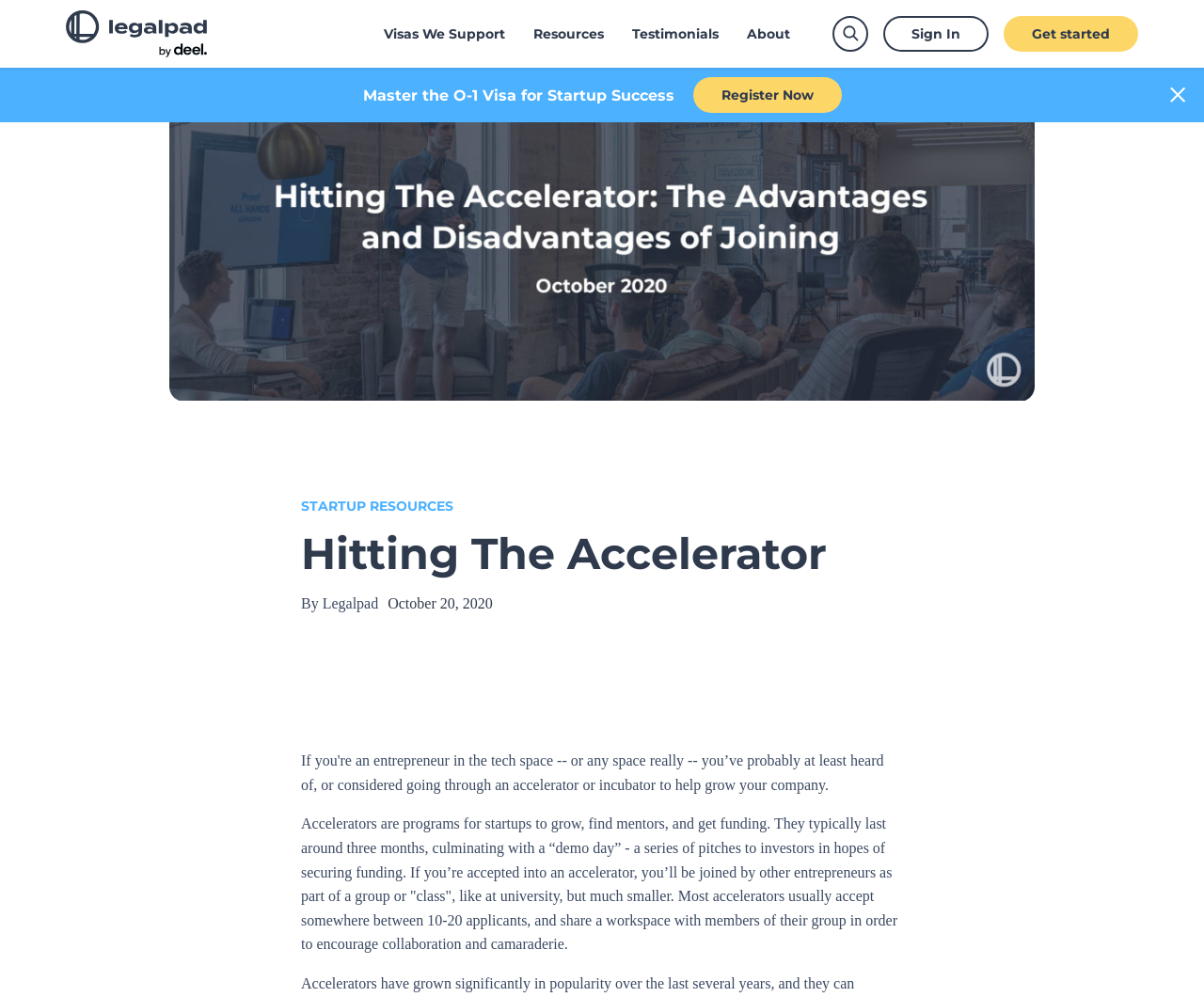Identify the bounding box coordinates for the region of the element that should be clicked to carry out the instruction: "Click on the 'Get started' button". The bounding box coordinates should be four float numbers between 0 and 1, i.e., [left, top, right, bottom].

[0.834, 0.016, 0.945, 0.052]